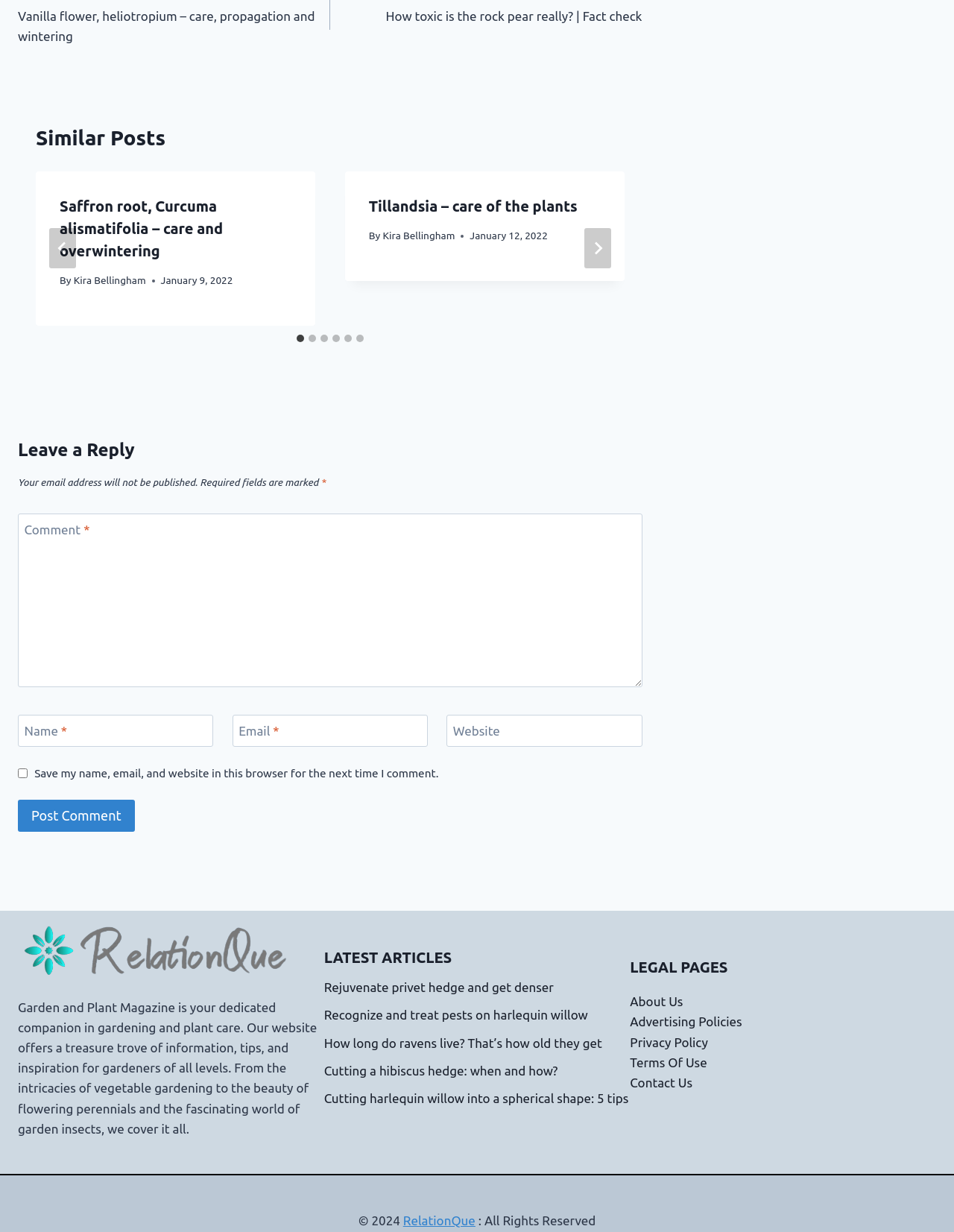Please give a succinct answer to the question in one word or phrase:
What is the title of the first article?

Saffron root, Curcuma alismatifolia – care and overwintering